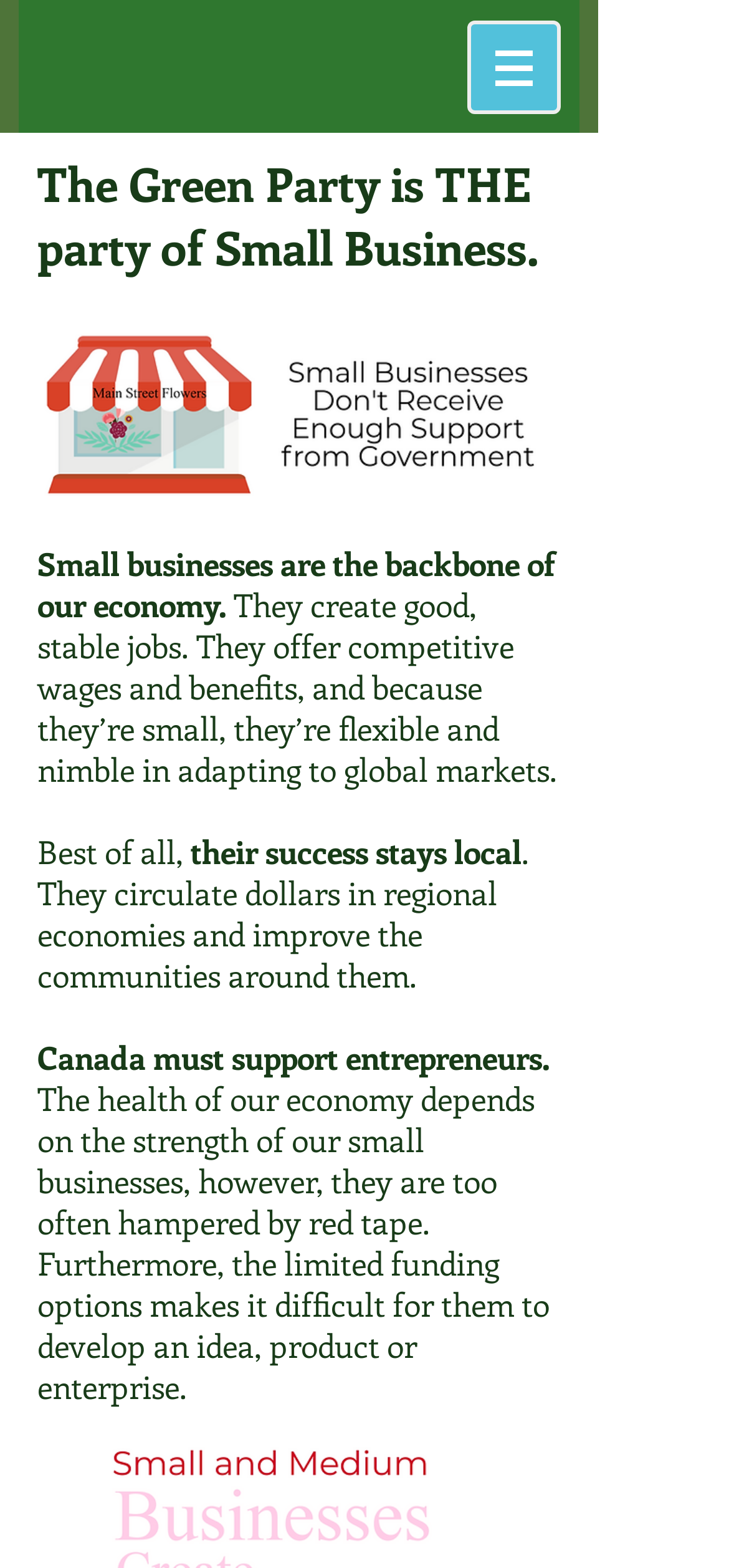Refer to the image and provide an in-depth answer to the question:
What is the importance of small businesses?

Based on the webpage content, specifically the StaticText element with the text 'The health of our economy depends on the strength of our small businesses...', it can be inferred that the importance of small businesses lies in the strength of the economy.